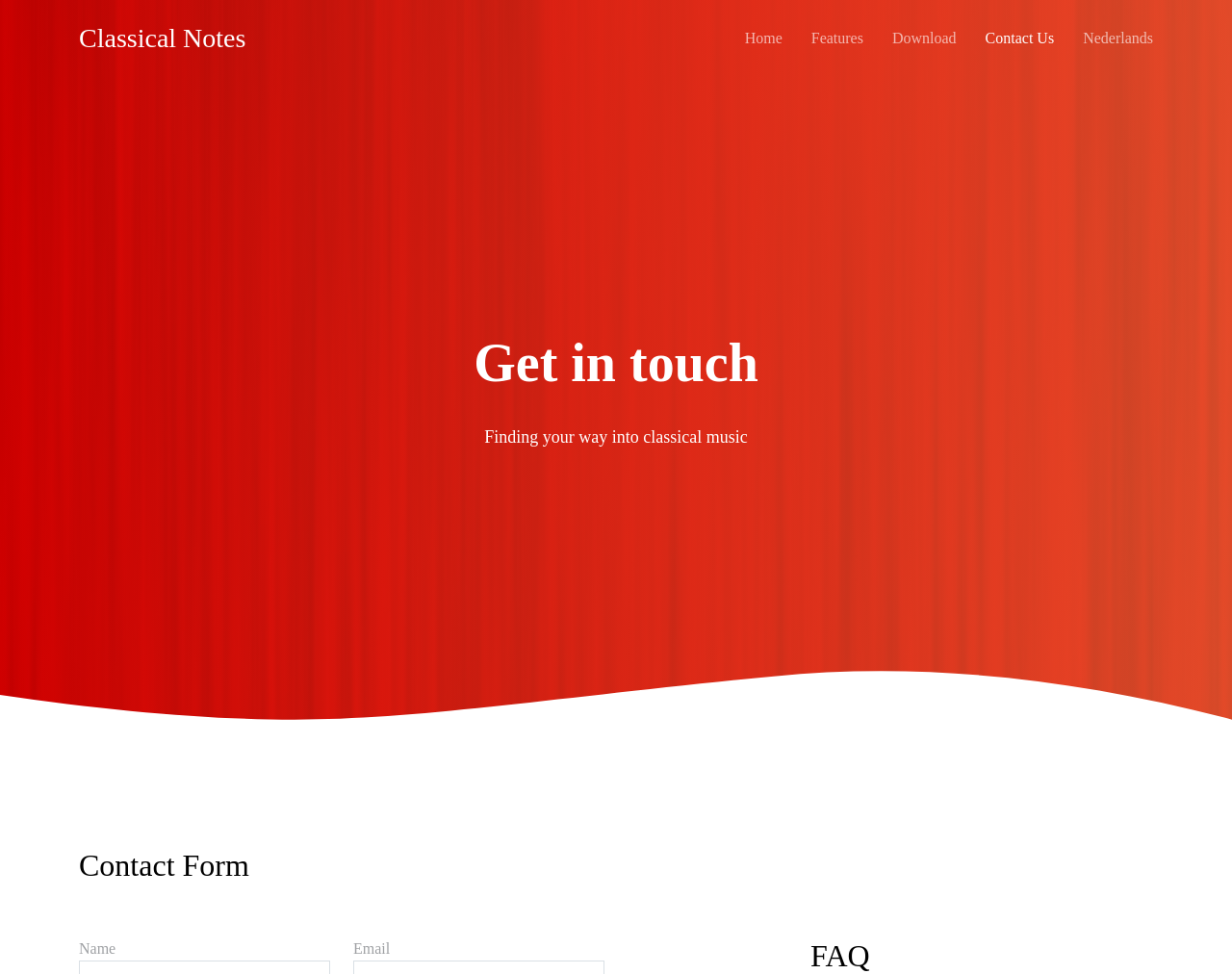What is the main topic of this webpage?
Kindly give a detailed and elaborate answer to the question.

Based on the heading 'Classical Notes' and the static text 'Finding your way into classical music', it can be inferred that the main topic of this webpage is related to classical music.